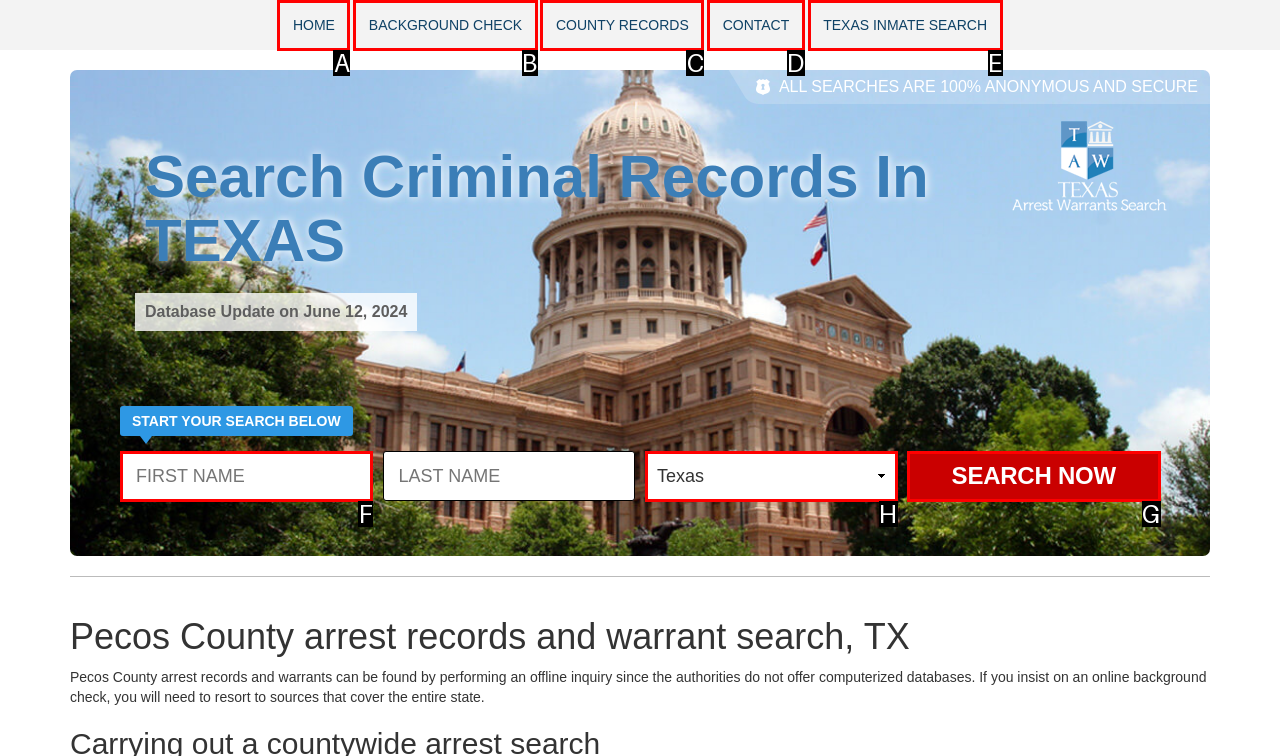From the available options, which lettered element should I click to complete this task: Select a county?

H